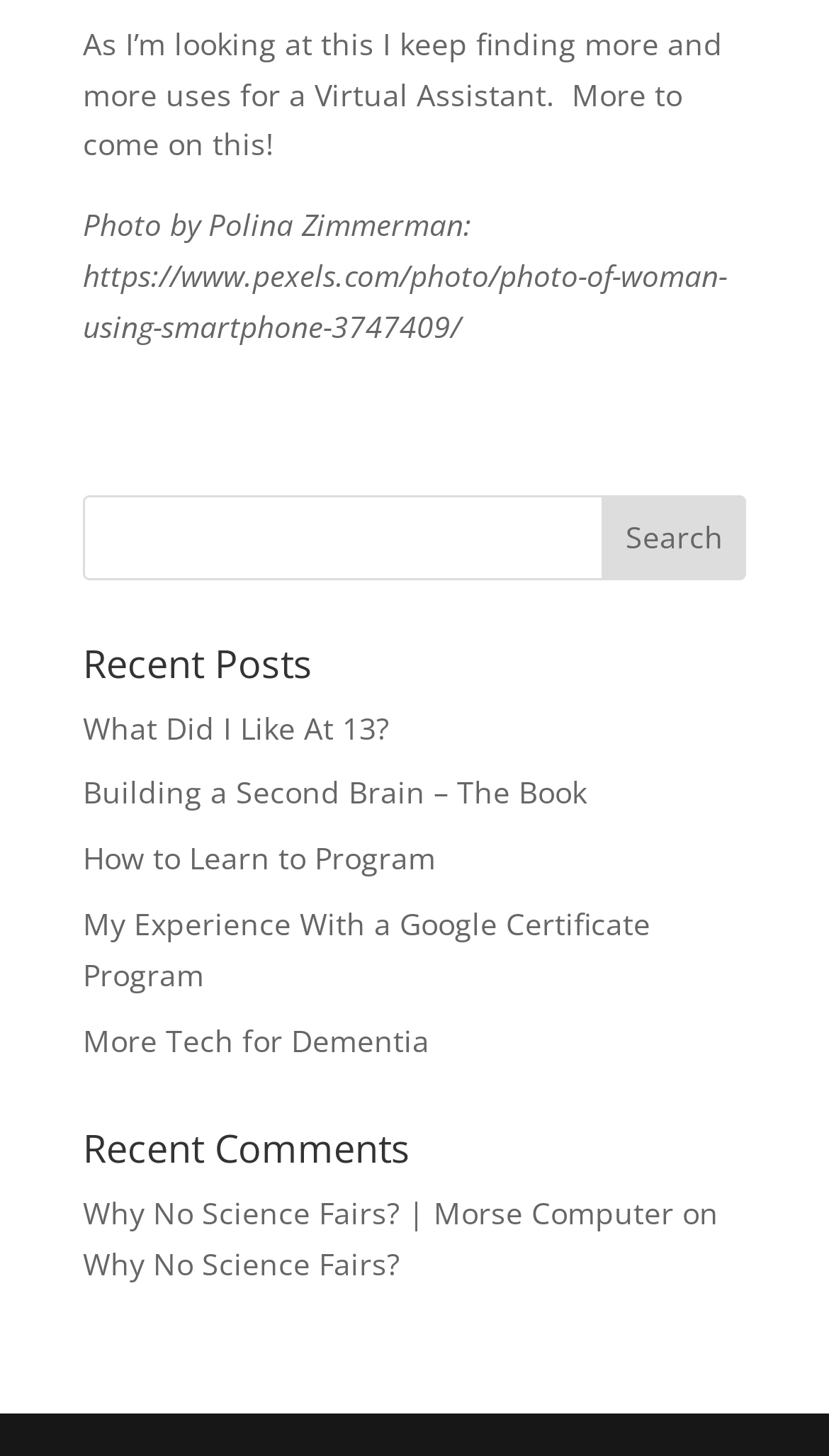Provide a single word or phrase to answer the given question: 
What is the purpose of the textbox?

Search